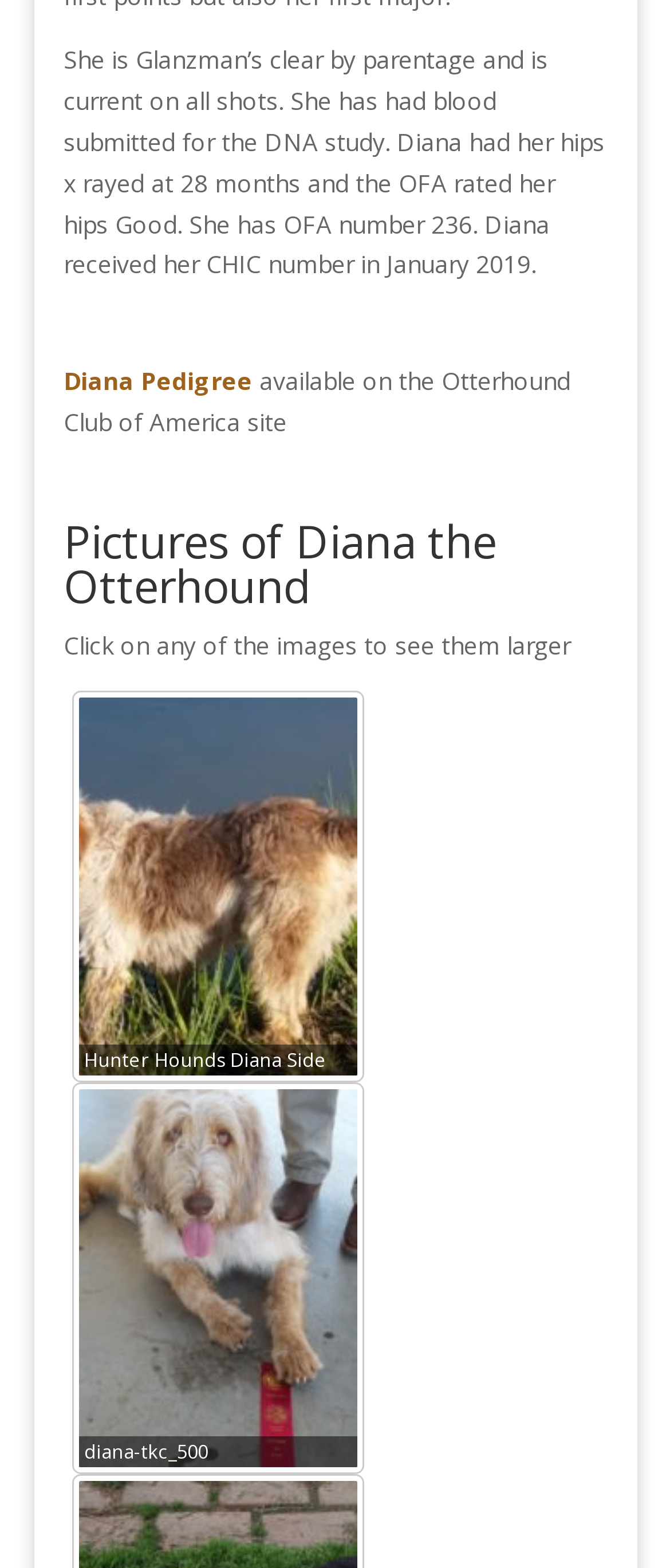How many images are linked on the webpage?
Using the image as a reference, give a one-word or short phrase answer.

2